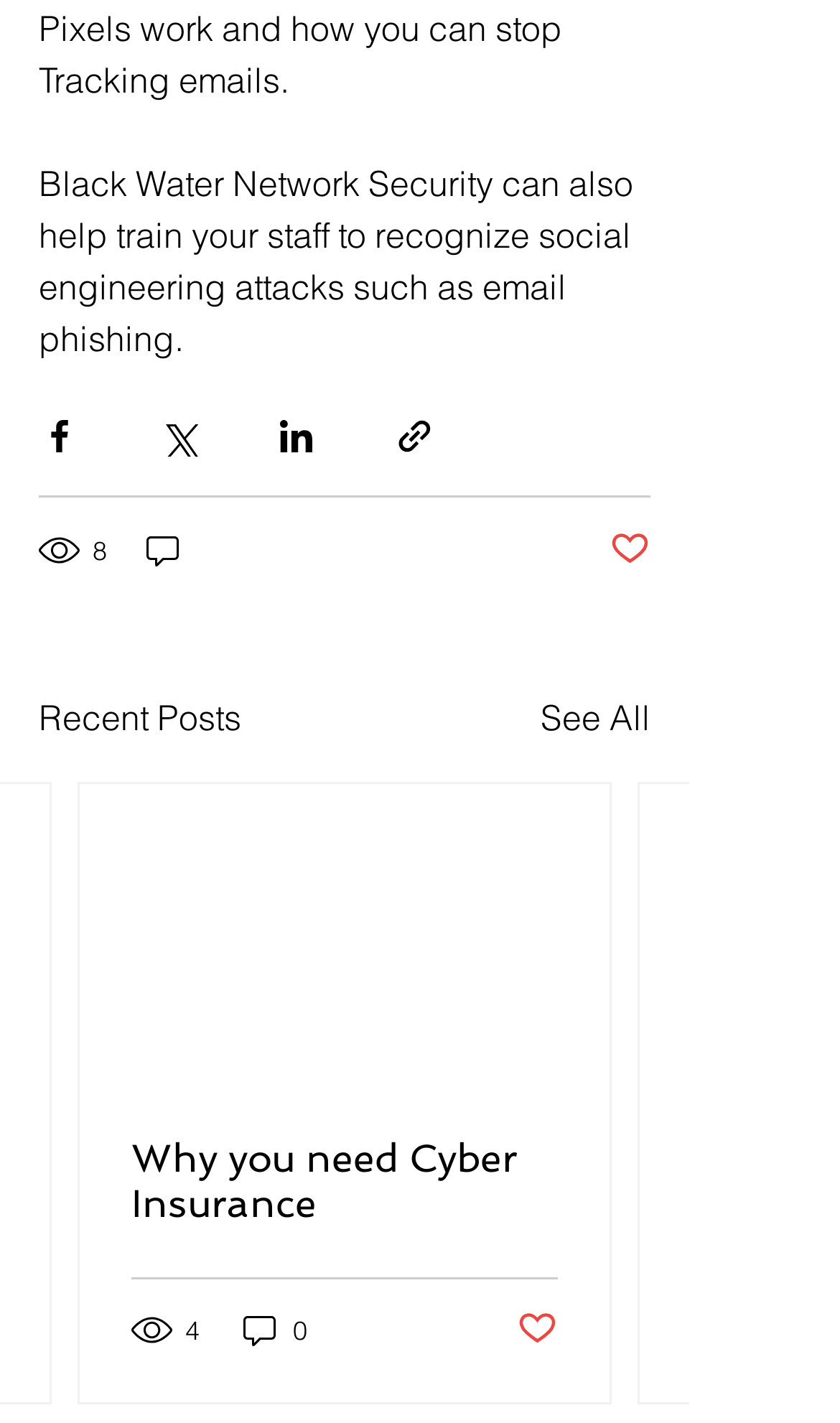Could you specify the bounding box coordinates for the clickable section to complete the following instruction: "View recent posts"?

[0.046, 0.486, 0.287, 0.523]